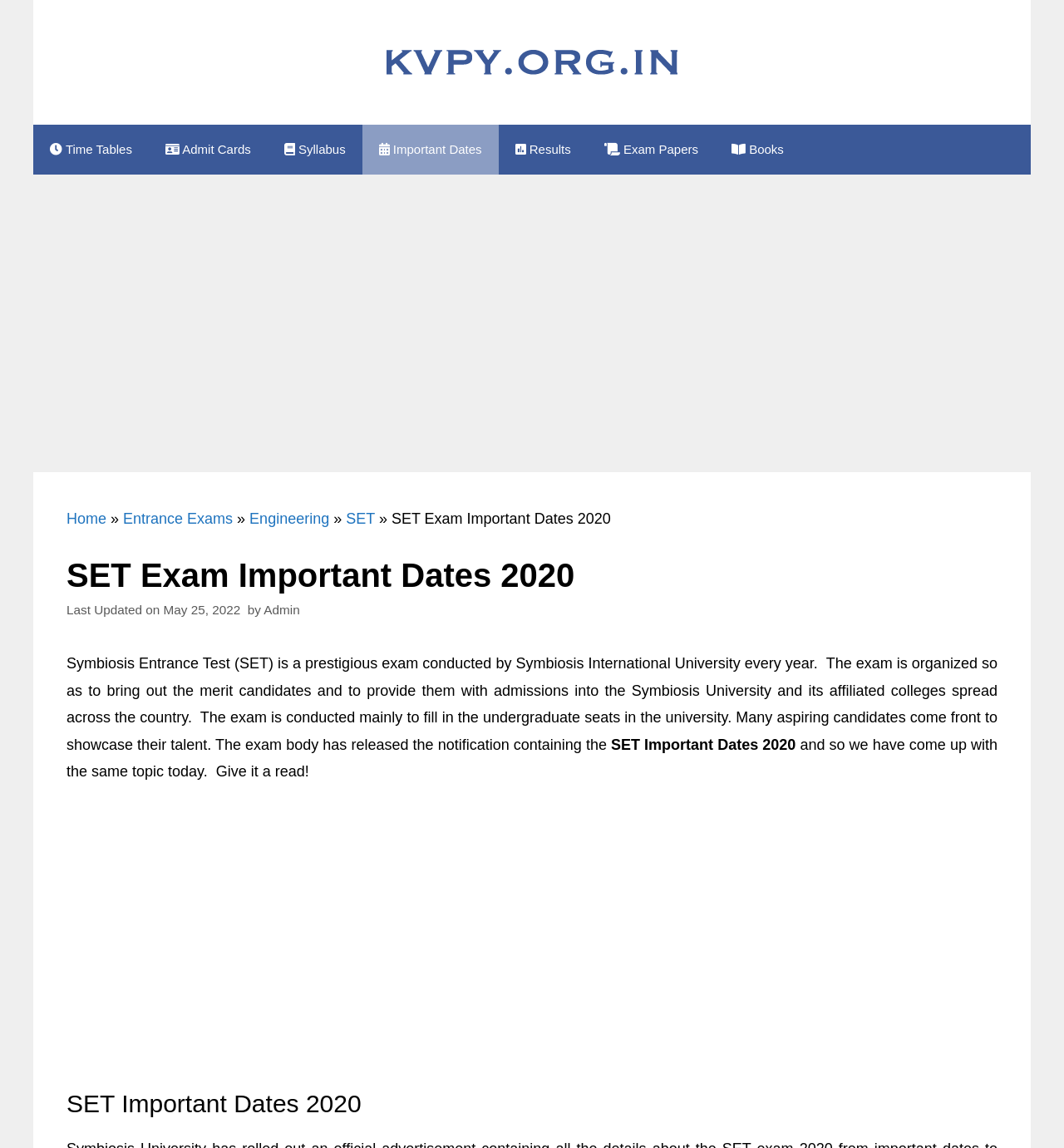Locate the bounding box for the described UI element: "Entrance Exams". Ensure the coordinates are four float numbers between 0 and 1, formatted as [left, top, right, bottom].

[0.116, 0.445, 0.219, 0.459]